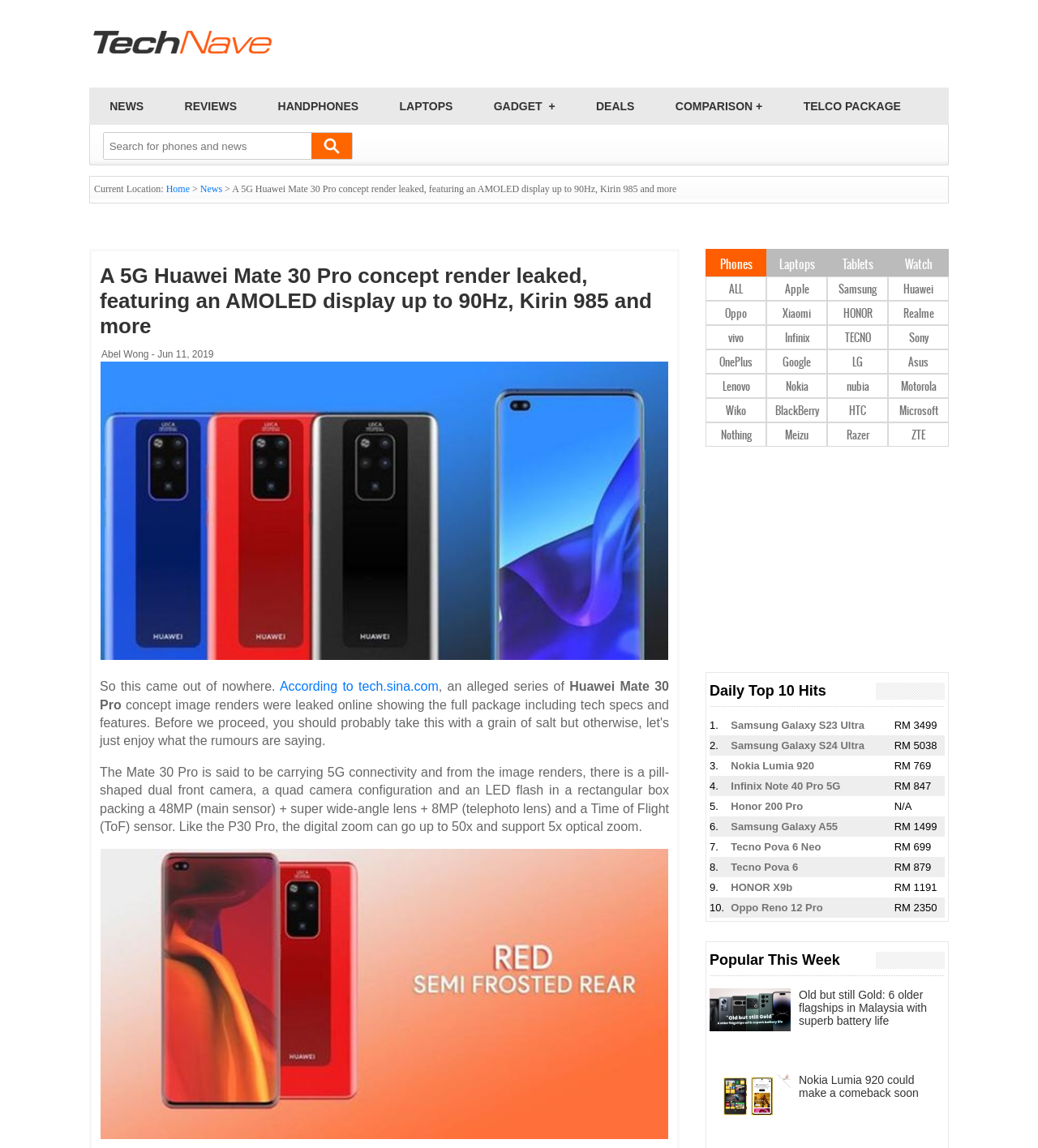Find the bounding box of the UI element described as follows: "Nokia Lumia 920".

[0.704, 0.662, 0.784, 0.672]